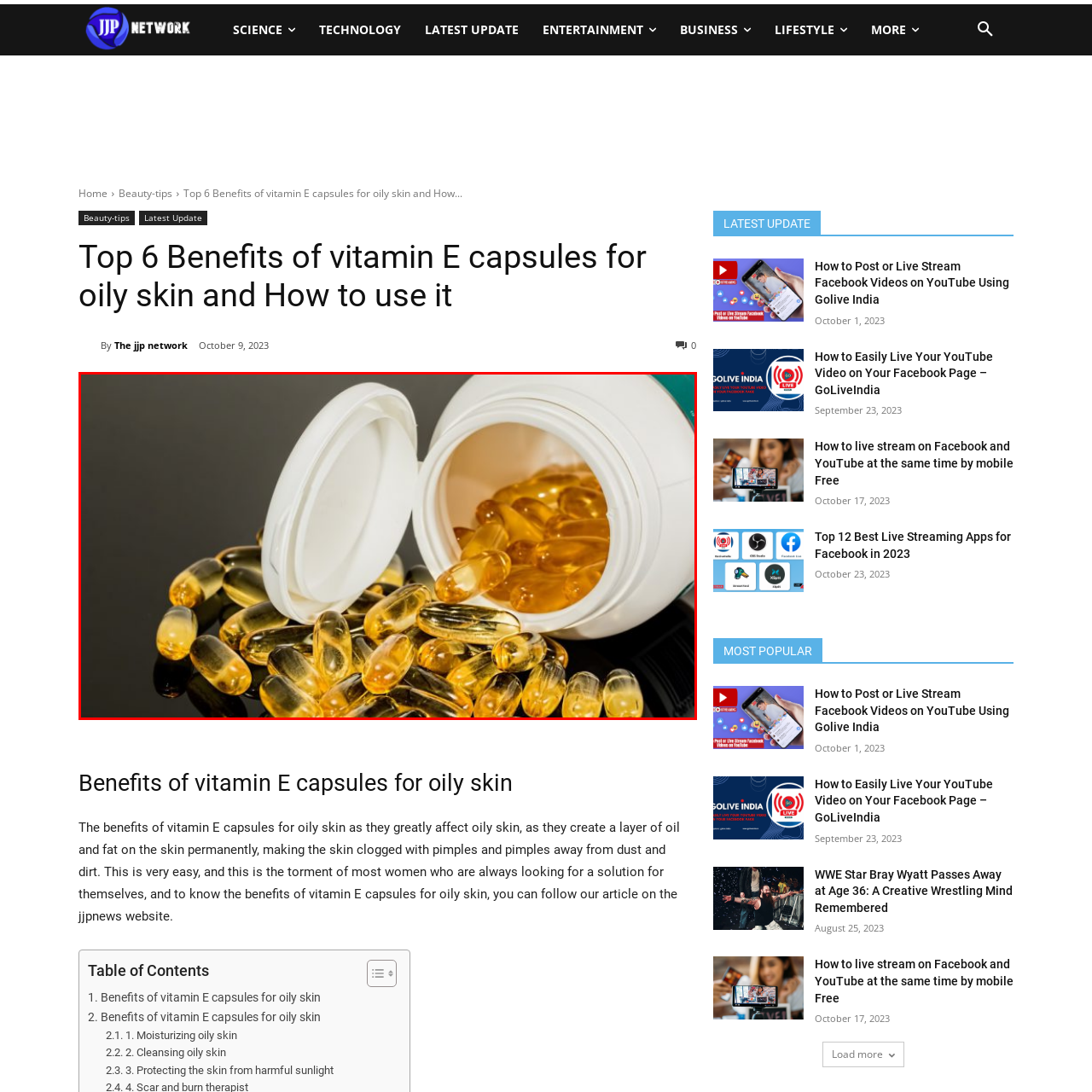What is the color of the vitamin E capsules?
Analyze the image surrounded by the red bounding box and provide a thorough answer.

The vitamin E capsules are described as clear with a golden hue, which suggests that they have a transparent or translucent appearance with a slight golden tint.